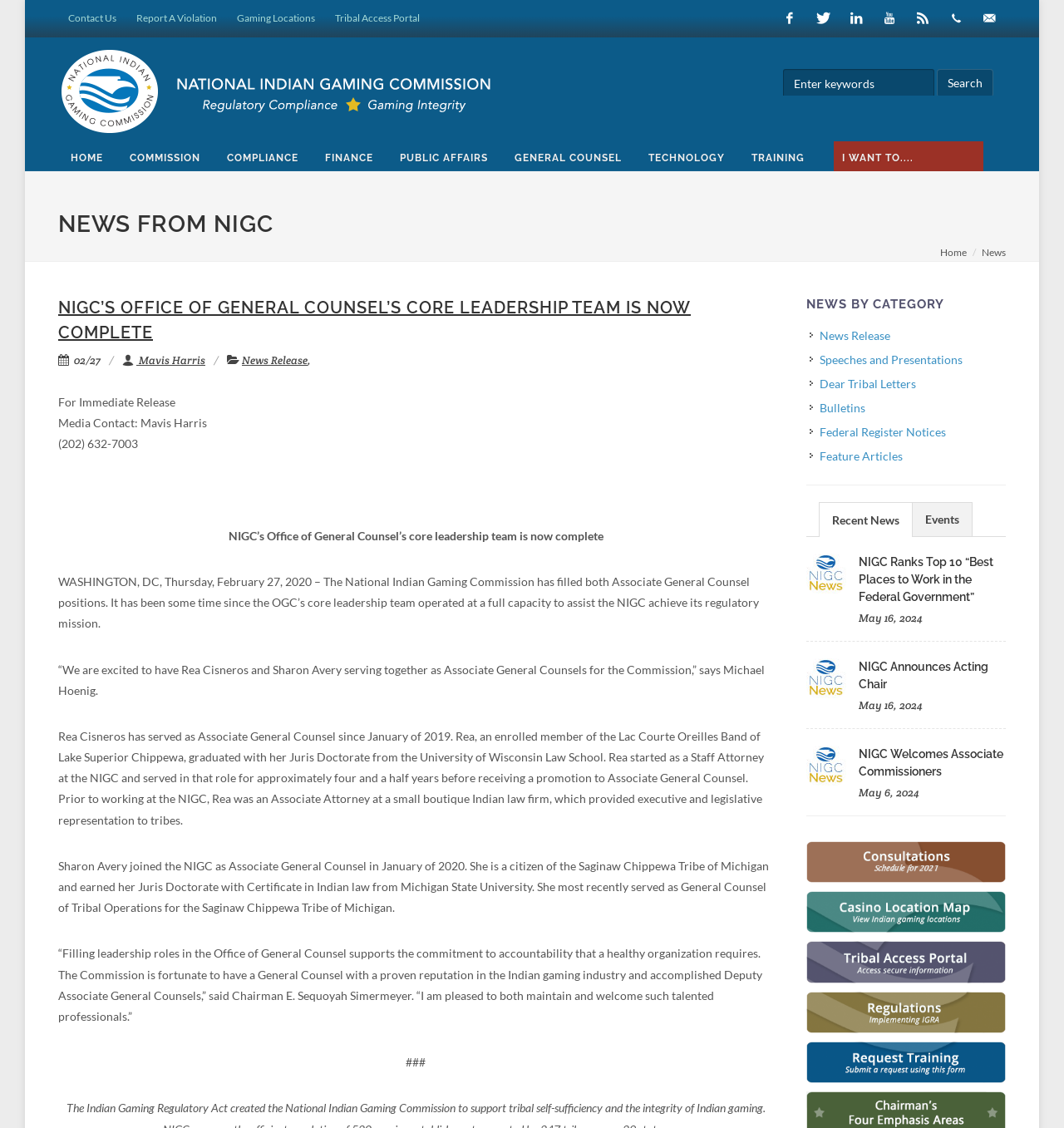Find and generate the main title of the webpage.

NEWS FROM NIGC